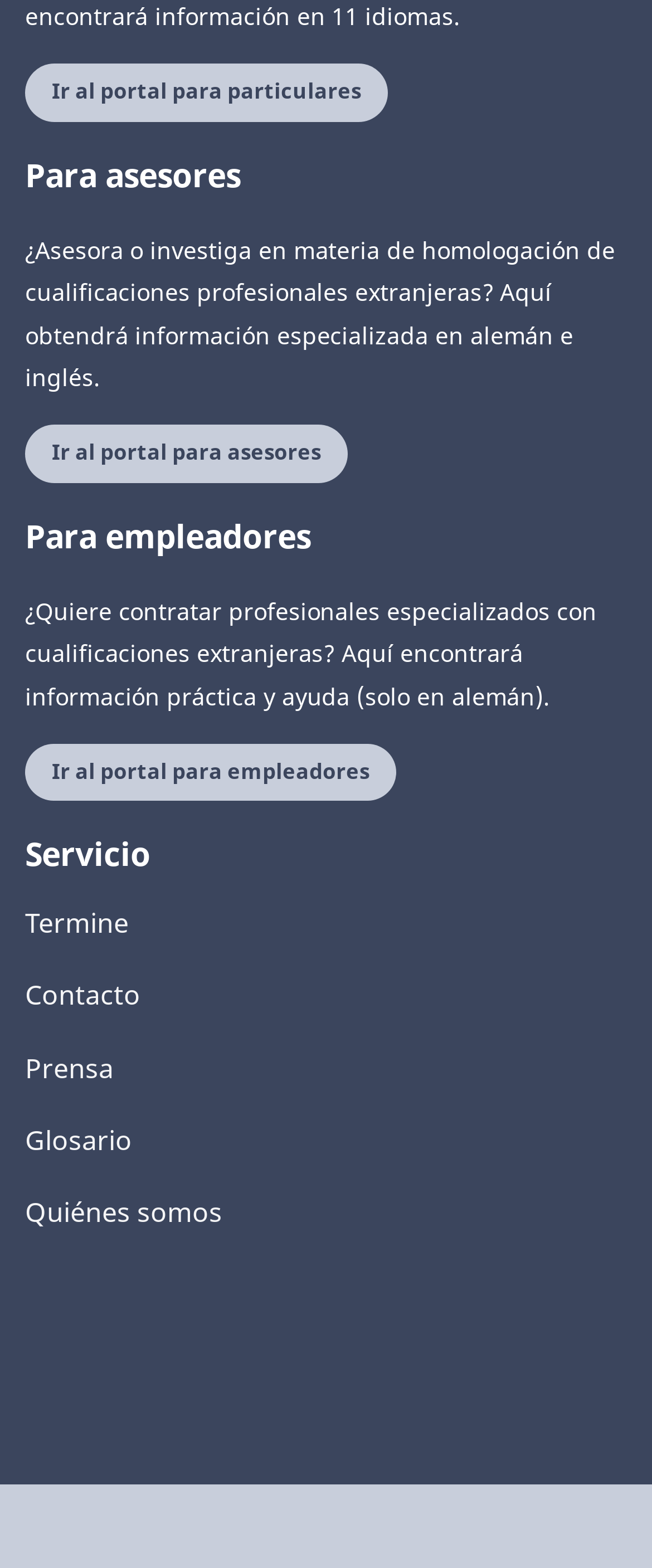Provide the bounding box coordinates of the area you need to click to execute the following instruction: "Get information for advisors".

[0.038, 0.094, 0.962, 0.129]